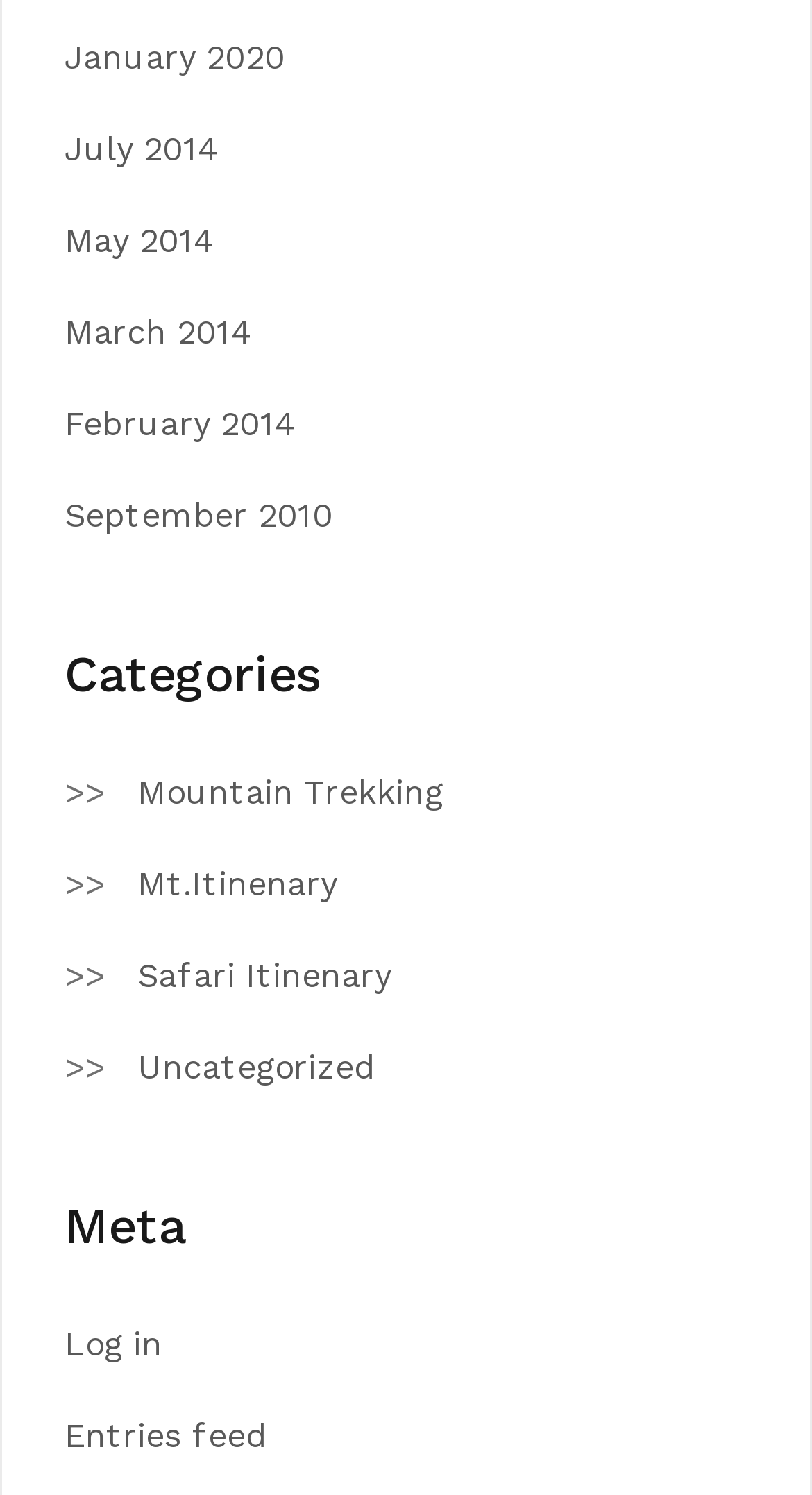Answer the question below with a single word or a brief phrase: 
What is the earliest month listed?

September 2010